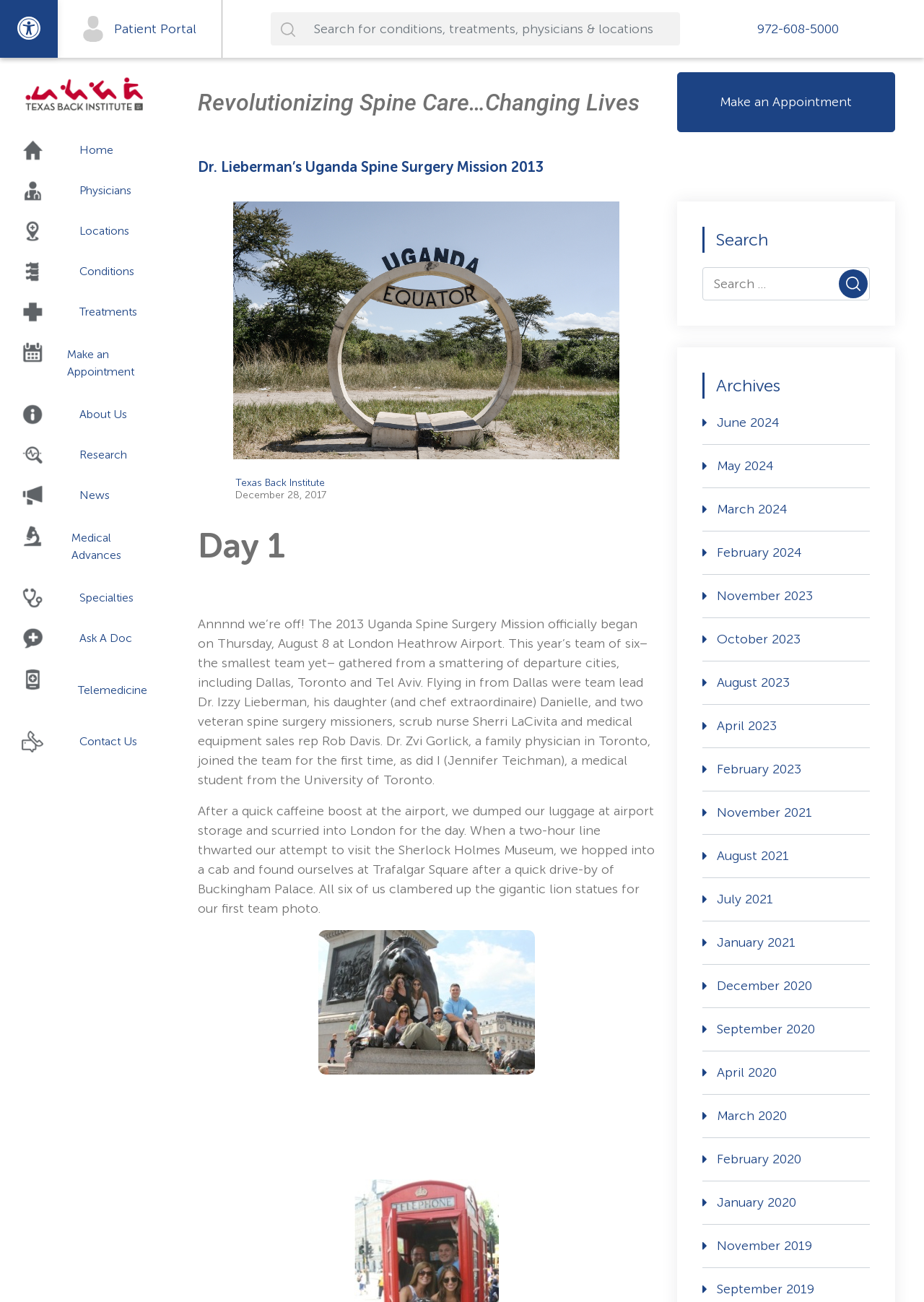Provide a one-word or brief phrase answer to the question:
What is the location where the team took a photo?

Trafalgar Square